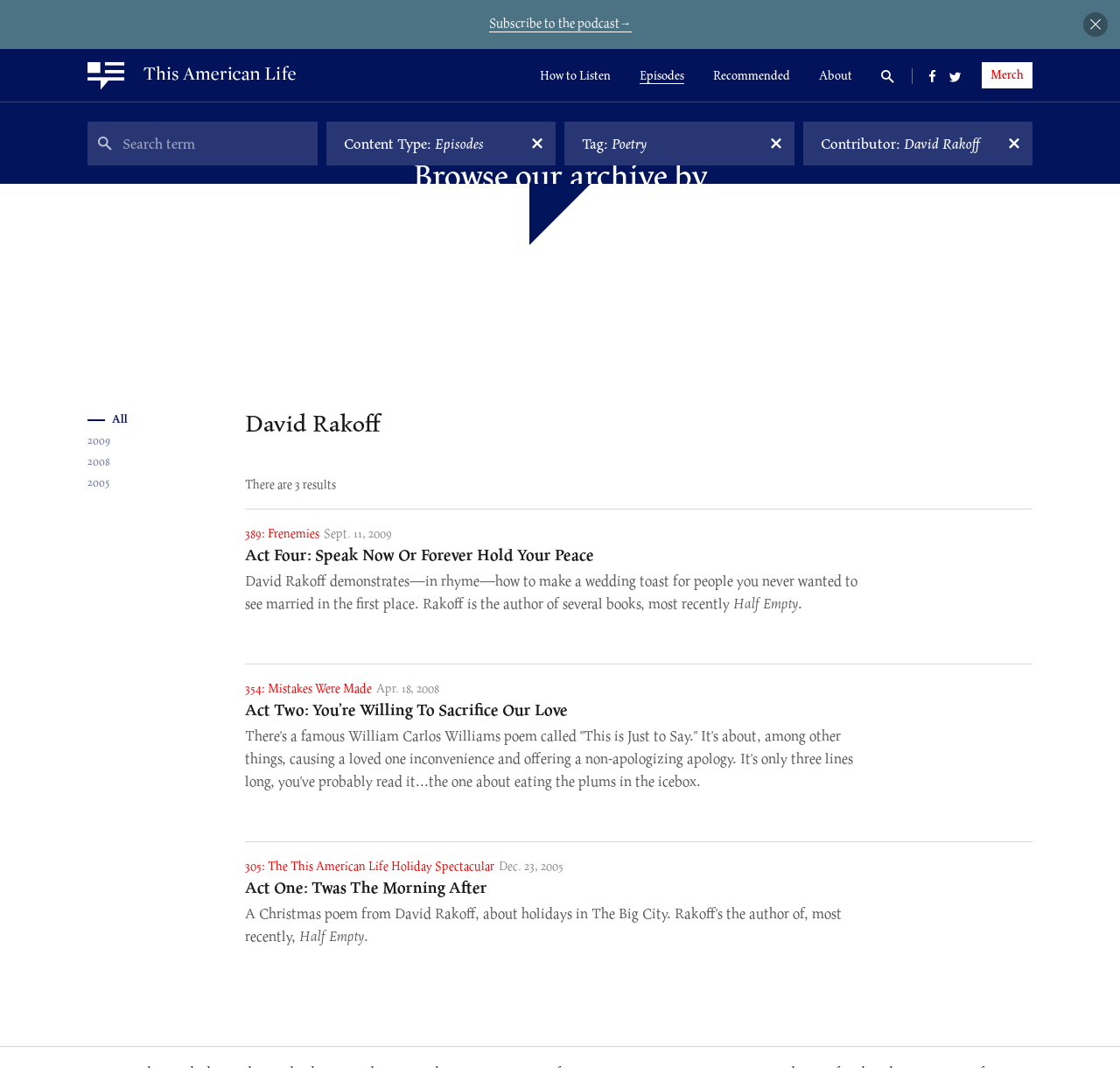Calculate the bounding box coordinates for the UI element based on the following description: "Contact Us". Ensure the coordinates are four float numbers between 0 and 1, i.e., [left, top, right, bottom].

[0.762, 0.21, 0.84, 0.23]